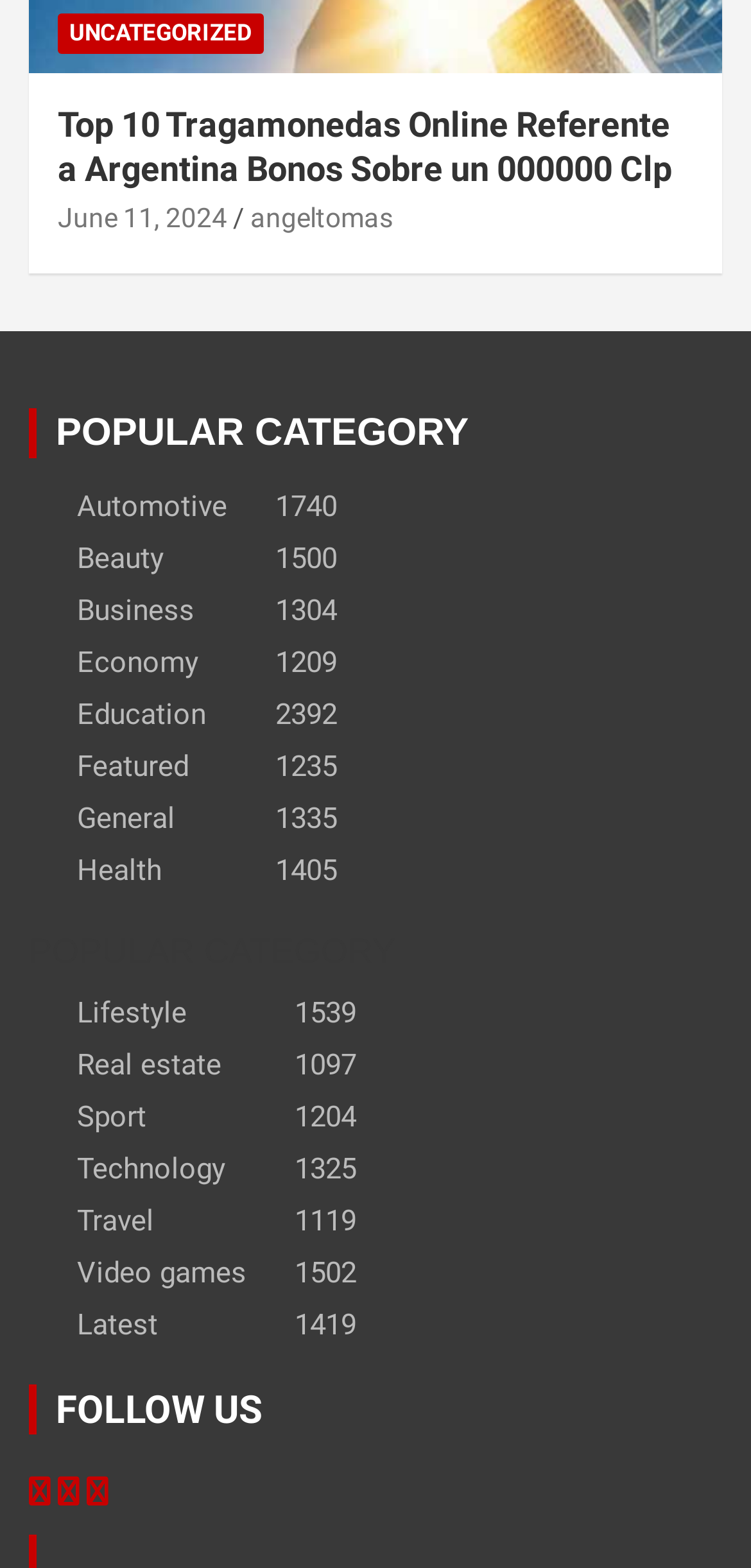Locate the bounding box coordinates of the clickable area to execute the instruction: "Follow on Facebook". Provide the coordinates as four float numbers between 0 and 1, represented as [left, top, right, bottom].

[0.038, 0.941, 0.067, 0.963]